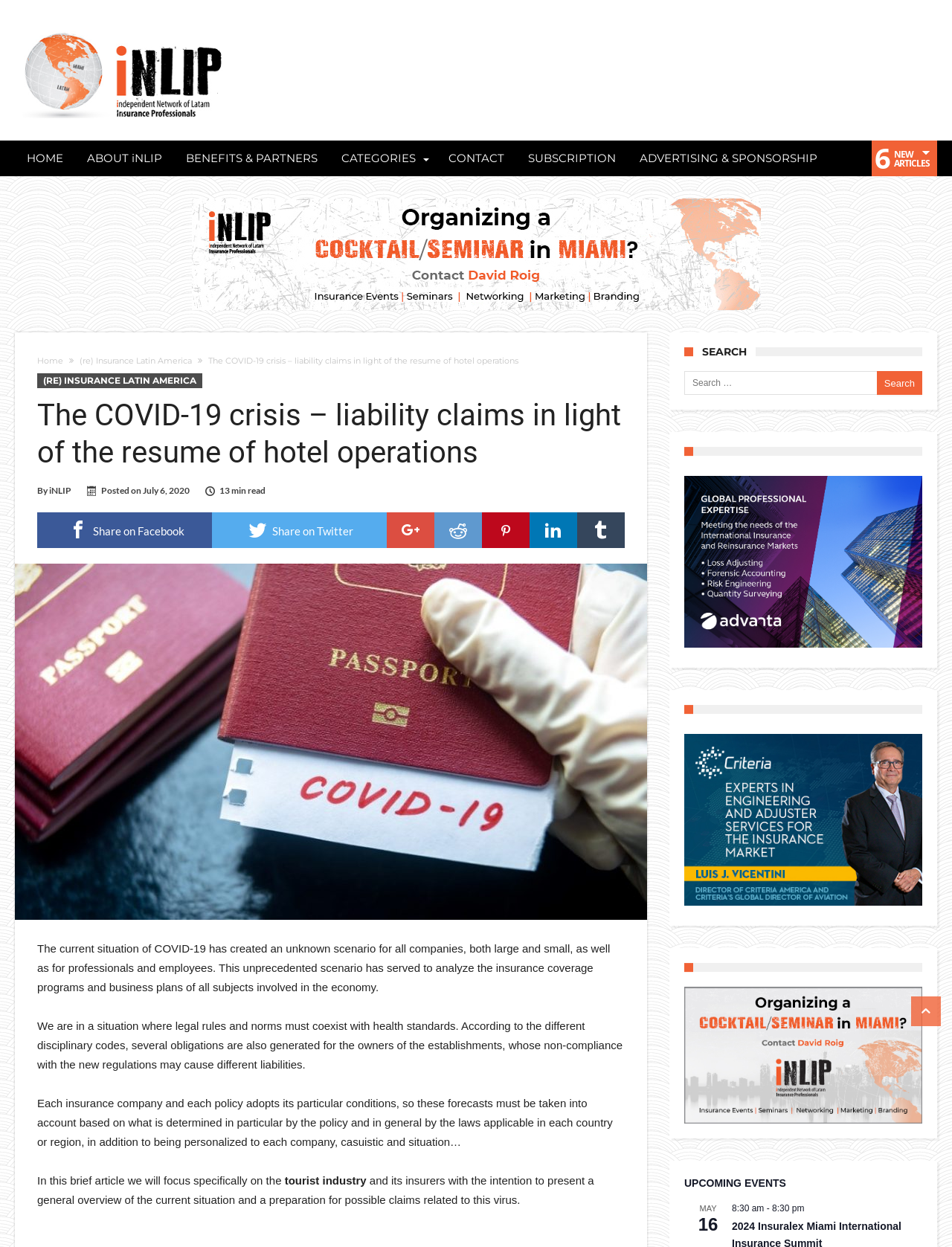Answer this question in one word or a short phrase: What is the date of the article?

July 6, 2020